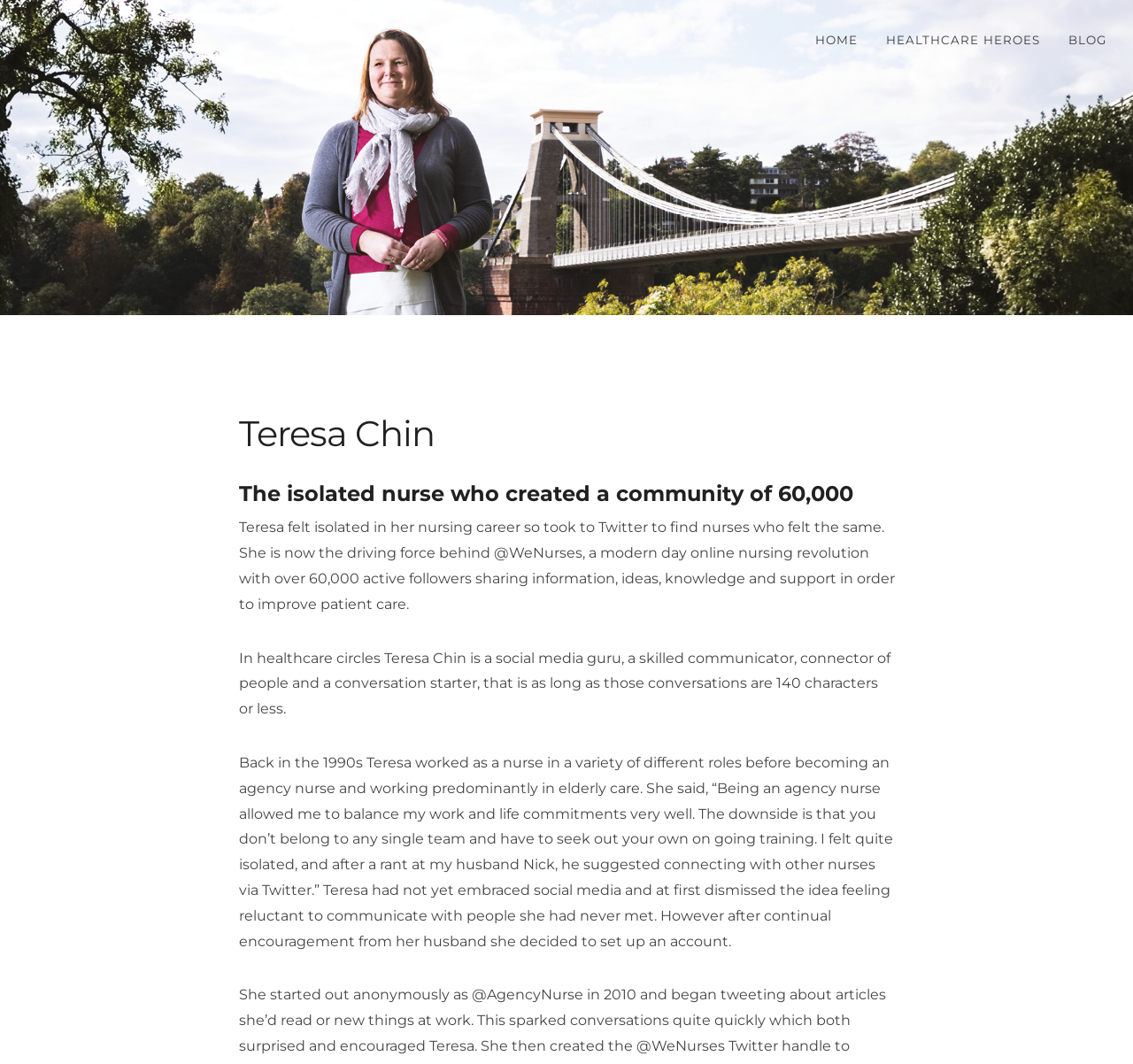Illustrate the webpage thoroughly, mentioning all important details.

The webpage is about Teresa Chin, a nurse who created a community of 60,000 on Twitter. At the top left, there is a link to "DAVID HUNT". On the top right, there is a primary navigation menu with three links: "HOME", "HEALTHCARE HEROES", and "BLOG". 

Below the navigation menu, there is a heading that reads "Teresa Chin". Underneath this heading, there is a subheading that describes her as "The isolated nurse who created a community of 60,000". 

Following this, there are three paragraphs of text that describe Teresa's experience as a nurse, how she felt isolated, and how she turned to Twitter to connect with other nurses. The text explains how she created a community of over 60,000 active followers, and how she is now a social media guru in healthcare circles.